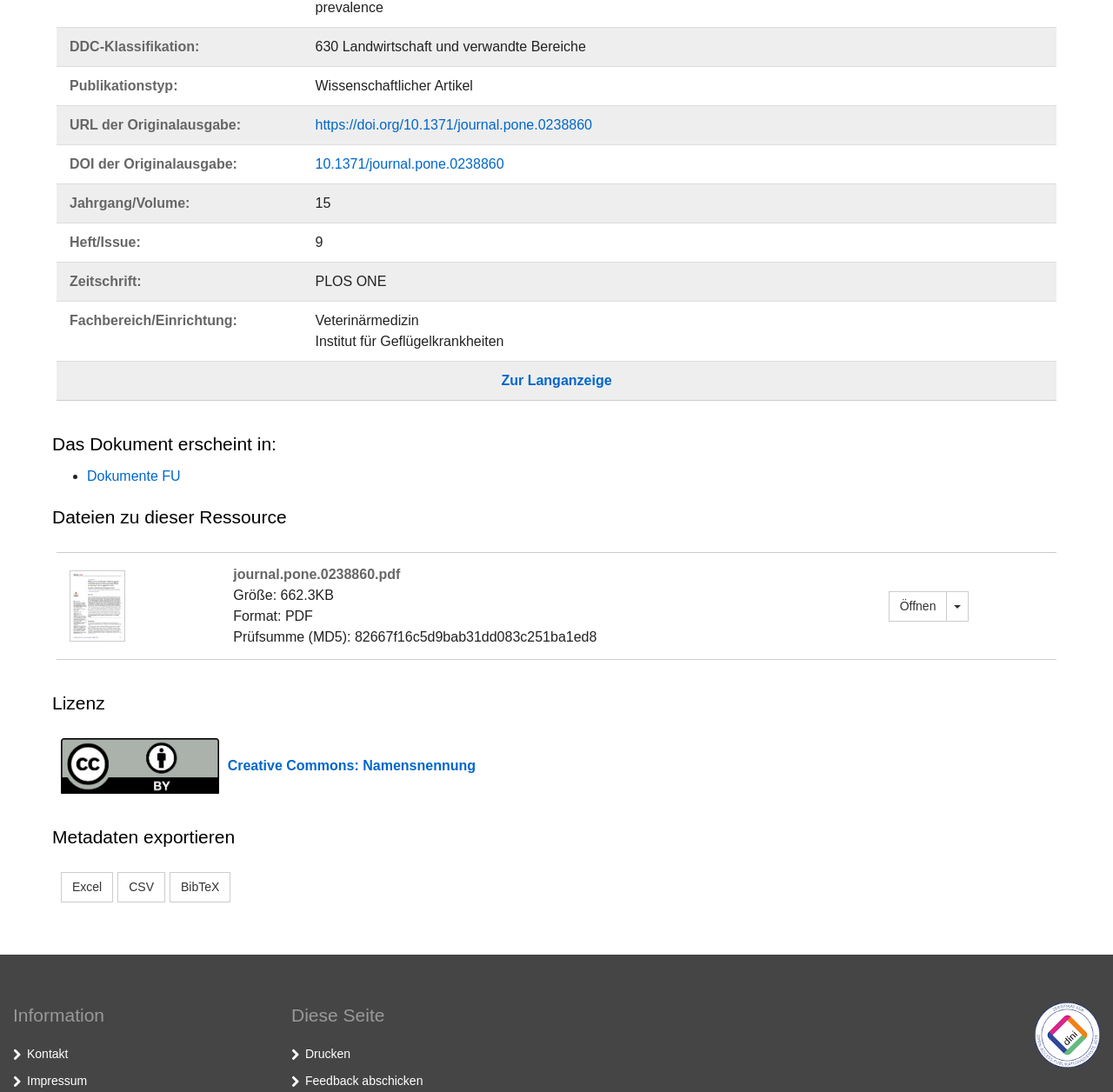Using the provided element description, identify the bounding box coordinates as (top-left x, top-left y, bottom-right x, bottom-right y). Ensure all values are between 0 and 1. Description: Impressum

[0.024, 0.983, 0.078, 0.996]